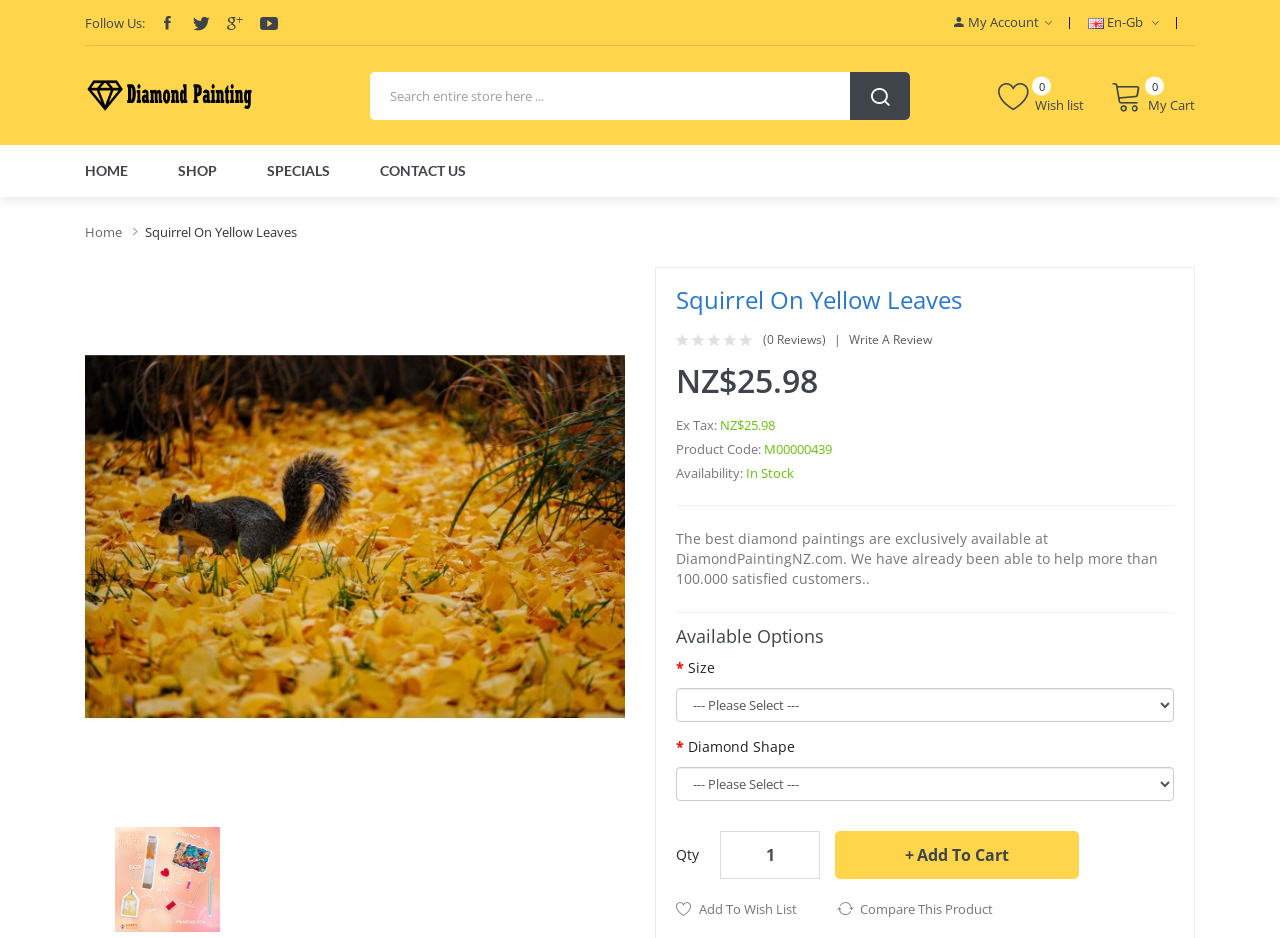Please determine the bounding box coordinates of the area that needs to be clicked to complete this task: 'Write a review'. The coordinates must be four float numbers between 0 and 1, formatted as [left, top, right, bottom].

[0.663, 0.356, 0.728, 0.369]